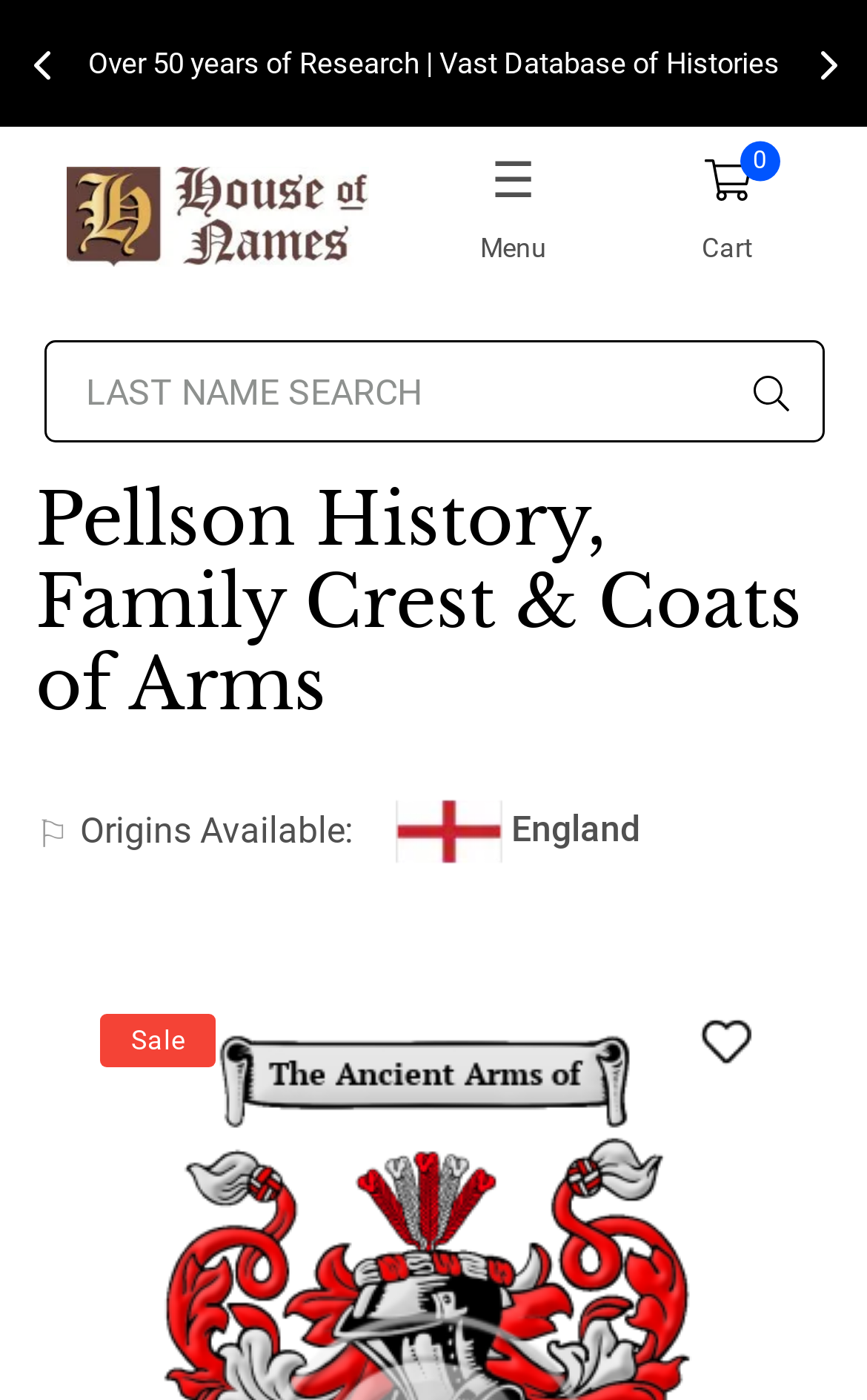What is the current number of items in the cart?
Please interpret the details in the image and answer the question thoroughly.

I found the cart information in the top-right corner of the webpage, where it says '0 Cart' with a shopping cart icon. This indicates that there are currently no items in the cart.